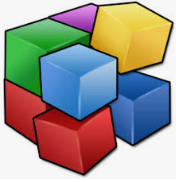Compose a detailed narrative for the image.

The image features a colorful logo representing "Defraggler," a disk defragmentation software. The logo consists of several overlapping geometric shapes, including cubes in various colors: red, blue, green, yellow, and purple. This design evokes a sense of organization and efficiency, aligning with the software’s purpose of optimizing hard drive performance. Defraggler allows users to manage their disk space by defragmenting files and freeing up unused space, making it an essential tool for maintaining computer performance. The image appears prominently linked with the software's download option, emphasizing accessibility for users interested in optimizing their system.